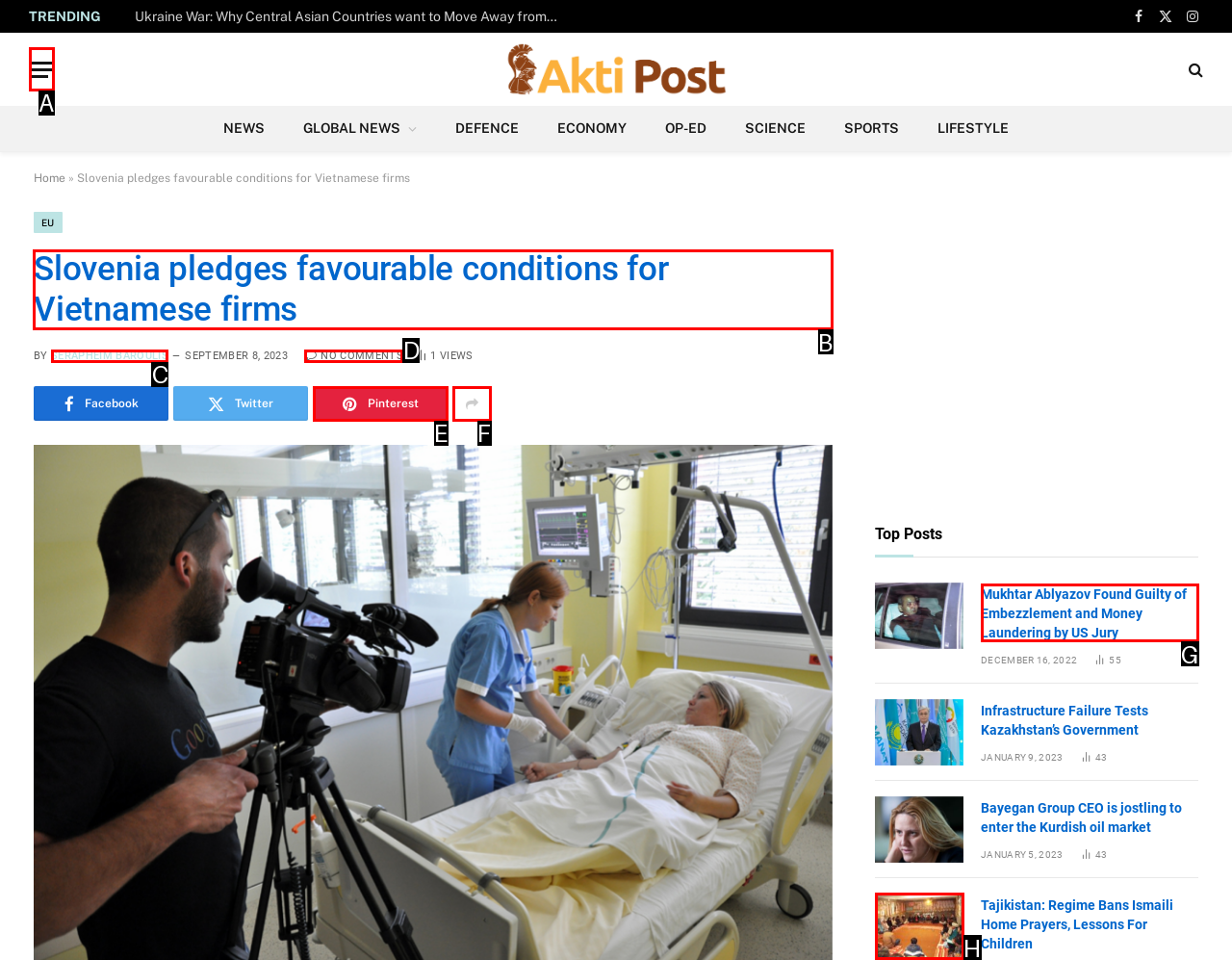For the task "Read the article about Slovenia and Vietnam", which option's letter should you click? Answer with the letter only.

B